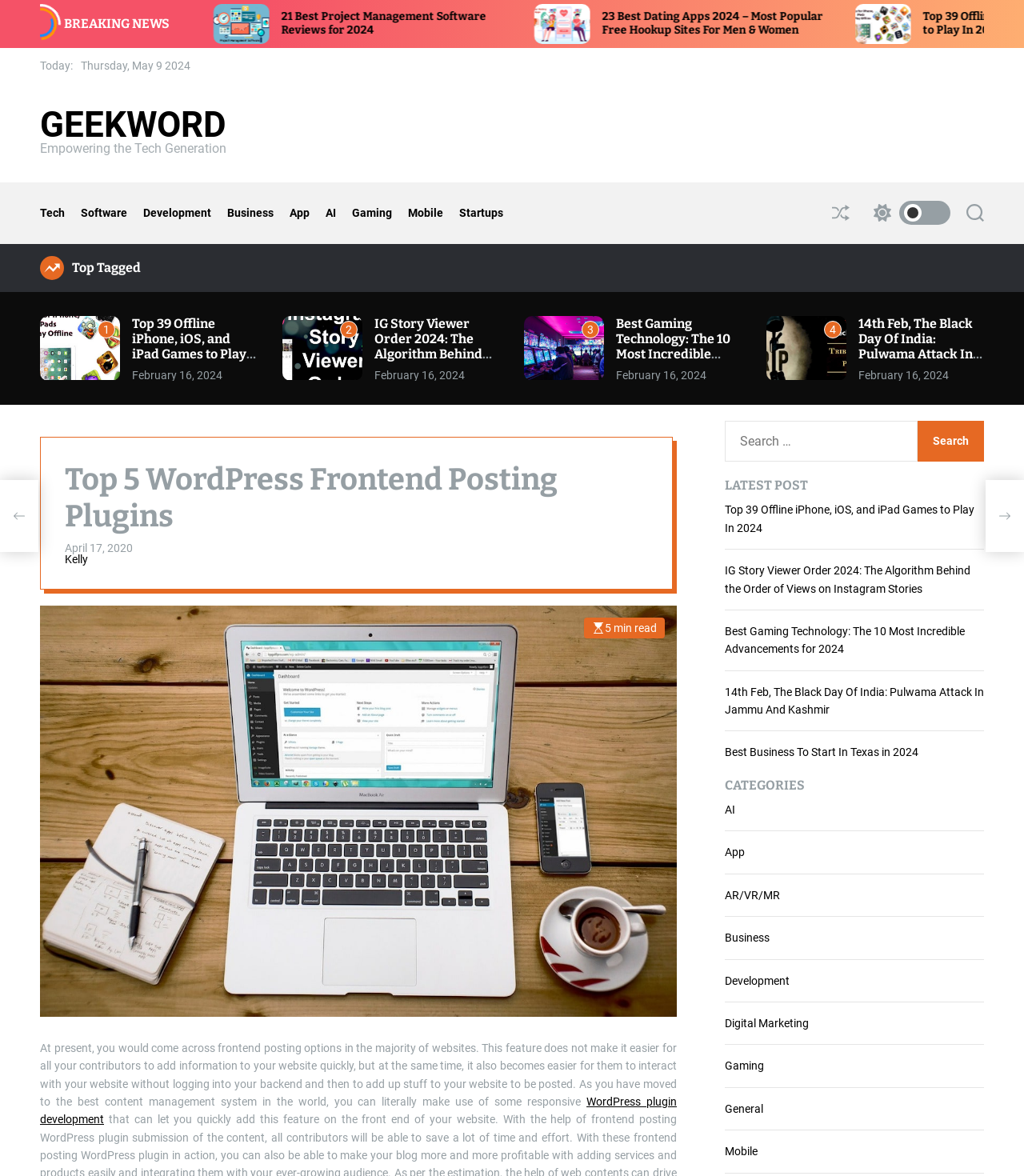Find the bounding box coordinates for the HTML element specified by: "WordPress plugin development".

[0.039, 0.931, 0.661, 0.957]